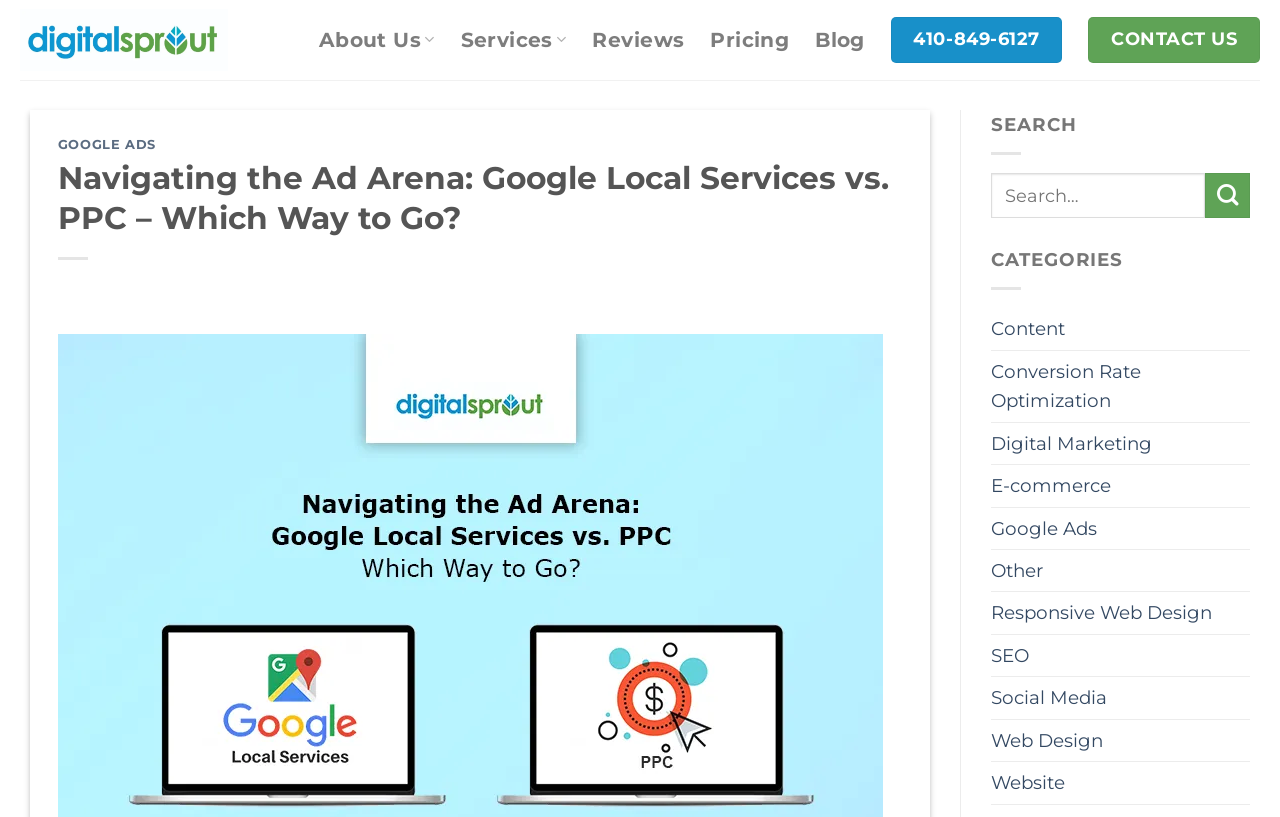Summarize the webpage comprehensively, mentioning all visible components.

The webpage is about Digital Sprout, a digital marketing agency, and it appears to be a blog or article page. At the top, there is a navigation menu with links to "About Us", "Services", "Reviews", "Pricing", "Blog", and "Contact Us". Below the navigation menu, there is a header section with a logo and a phone number.

The main content of the page is divided into two sections. On the left, there is a sidebar with a search bar and a list of categories, including "Content", "Conversion Rate Optimization", "Digital Marketing", and others. On the right, there is a main article section with a heading "Navigating the Ad Arena: Google Local Services vs. PPC – Which Way to Go?" and a subheading "GOOGLE ADS". The article appears to be a comparison of Google Local Services Ads and PPC advertising strategies.

At the top of the article section, there is a link to "GOOGLE ADS" which is likely a related article or resource. The article content is not explicitly described in the accessibility tree, but it likely contains text and possibly images or other media.

Overall, the webpage has a clean and organized layout, with a clear navigation menu and a prominent main article section. The sidebar provides additional resources and categories for users to explore.